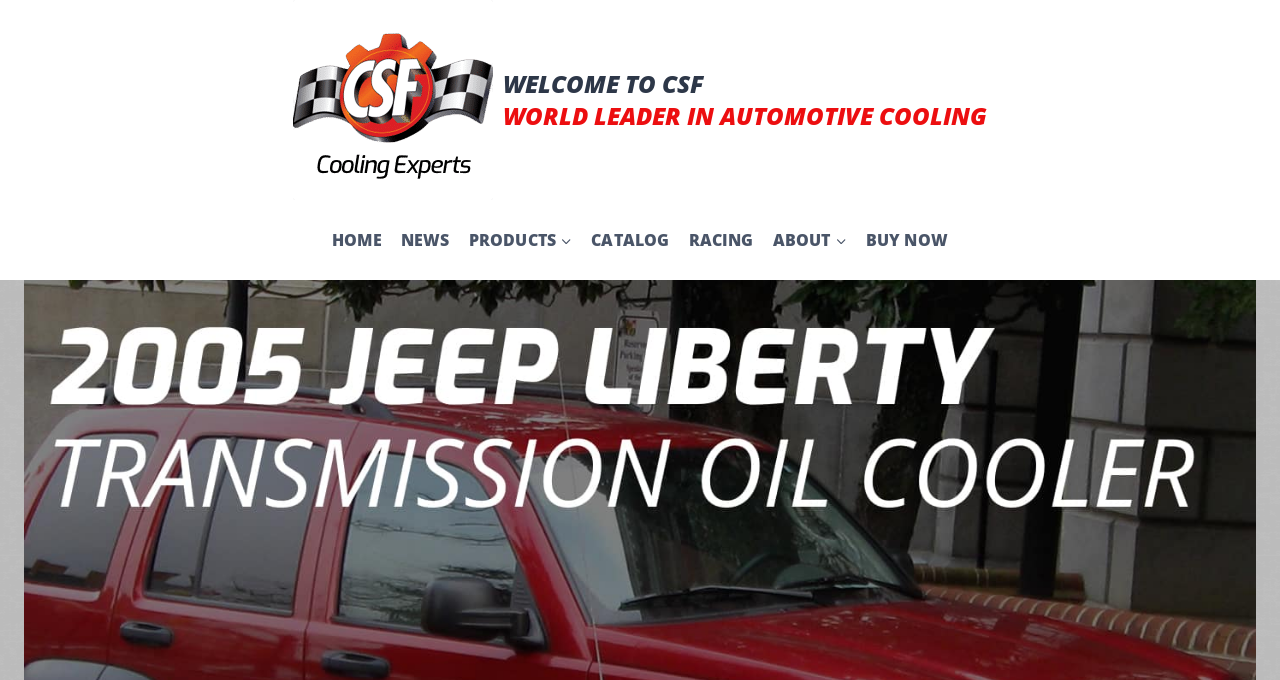Give a one-word or one-phrase response to the question: 
What is the position of the 'PRODUCTS' link?

Third from the left